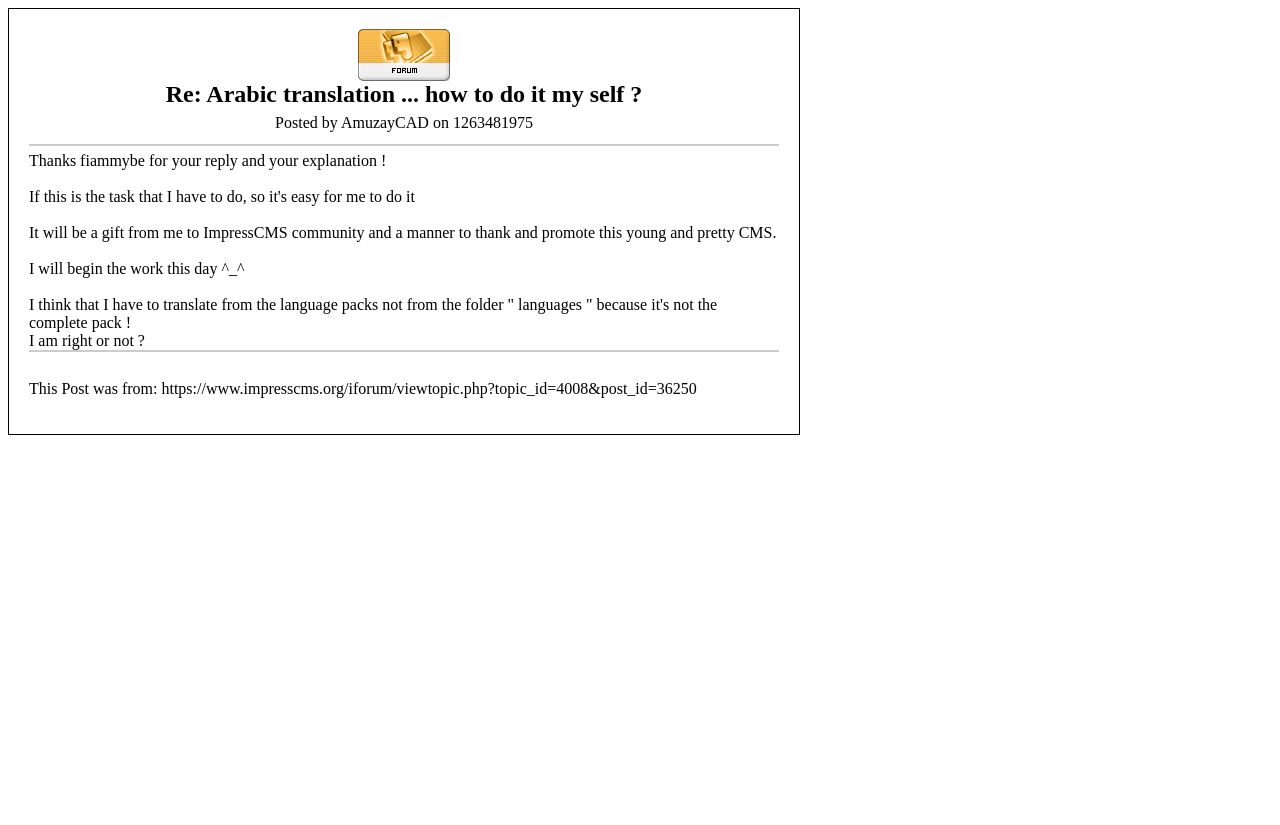When will the translation work begin?
Respond to the question with a well-detailed and thorough answer.

The answer can be found in the StaticText element 'I will begin the work this day ^_^' which indicates that the translation work will start on the same day.